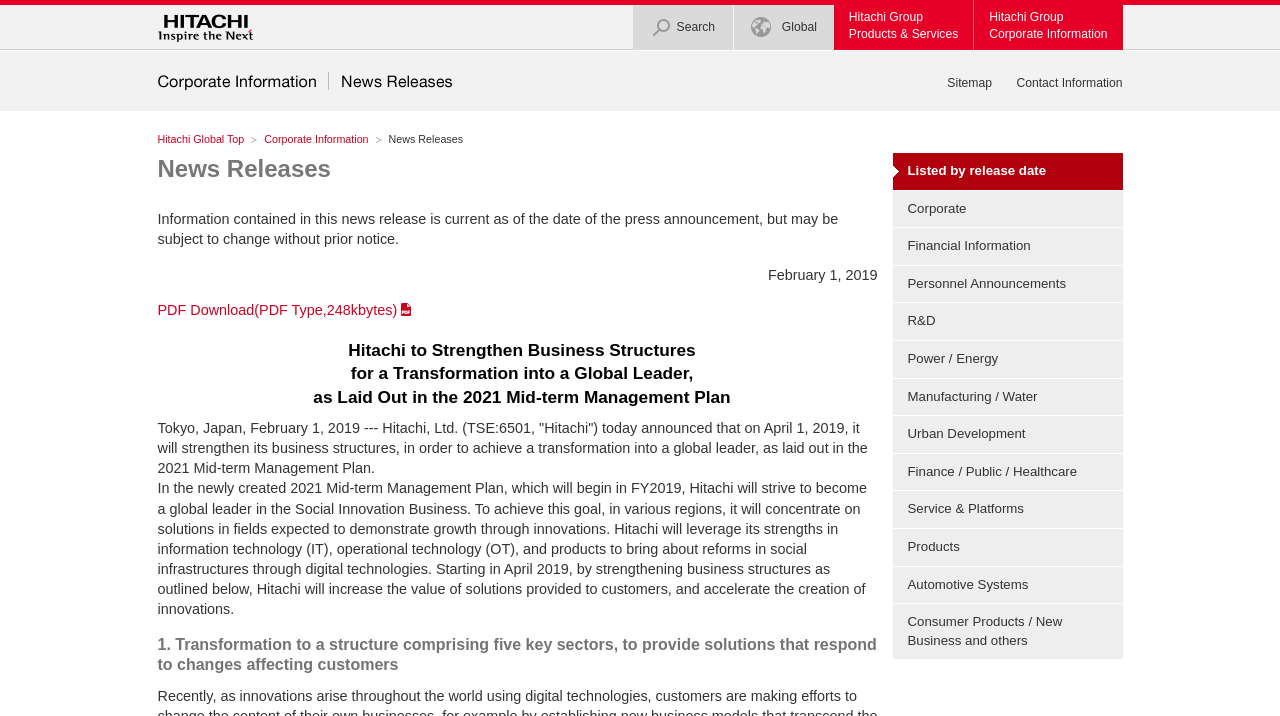Determine the bounding box for the described HTML element: "Personnel Announcements". Ensure the coordinates are four float numbers between 0 and 1 in the format [left, top, right, bottom].

[0.697, 0.37, 0.877, 0.422]